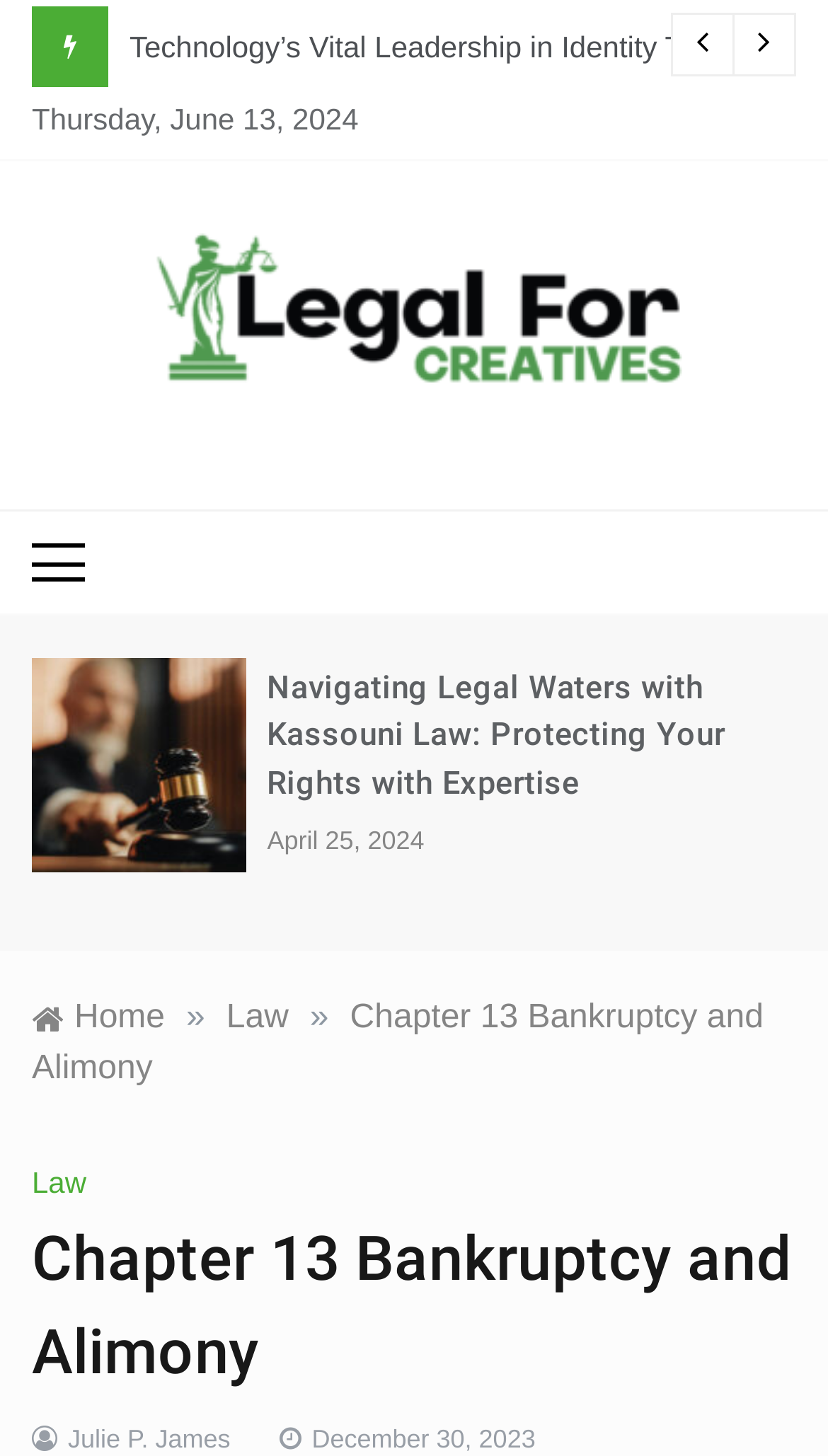Please locate the bounding box coordinates of the element's region that needs to be clicked to follow the instruction: "view December 30, 2023 post". The bounding box coordinates should be provided as four float numbers between 0 and 1, i.e., [left, top, right, bottom].

[0.329, 0.979, 0.647, 0.999]